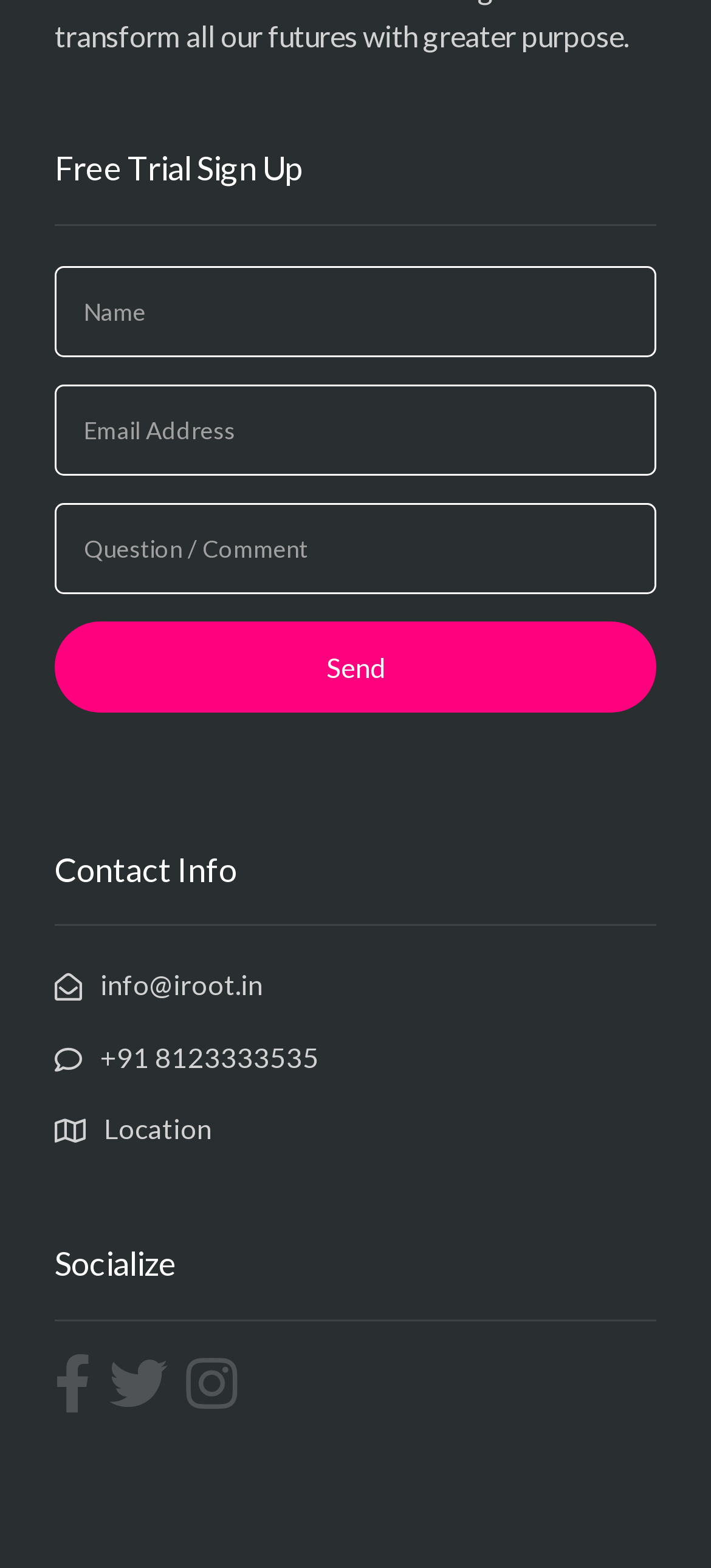Given the element description, predict the bounding box coordinates in the format (top-left x, top-left y, bottom-right x, bottom-right y). Make sure all values are between 0 and 1. Here is the element description: info@iroot.in

[0.077, 0.618, 0.369, 0.639]